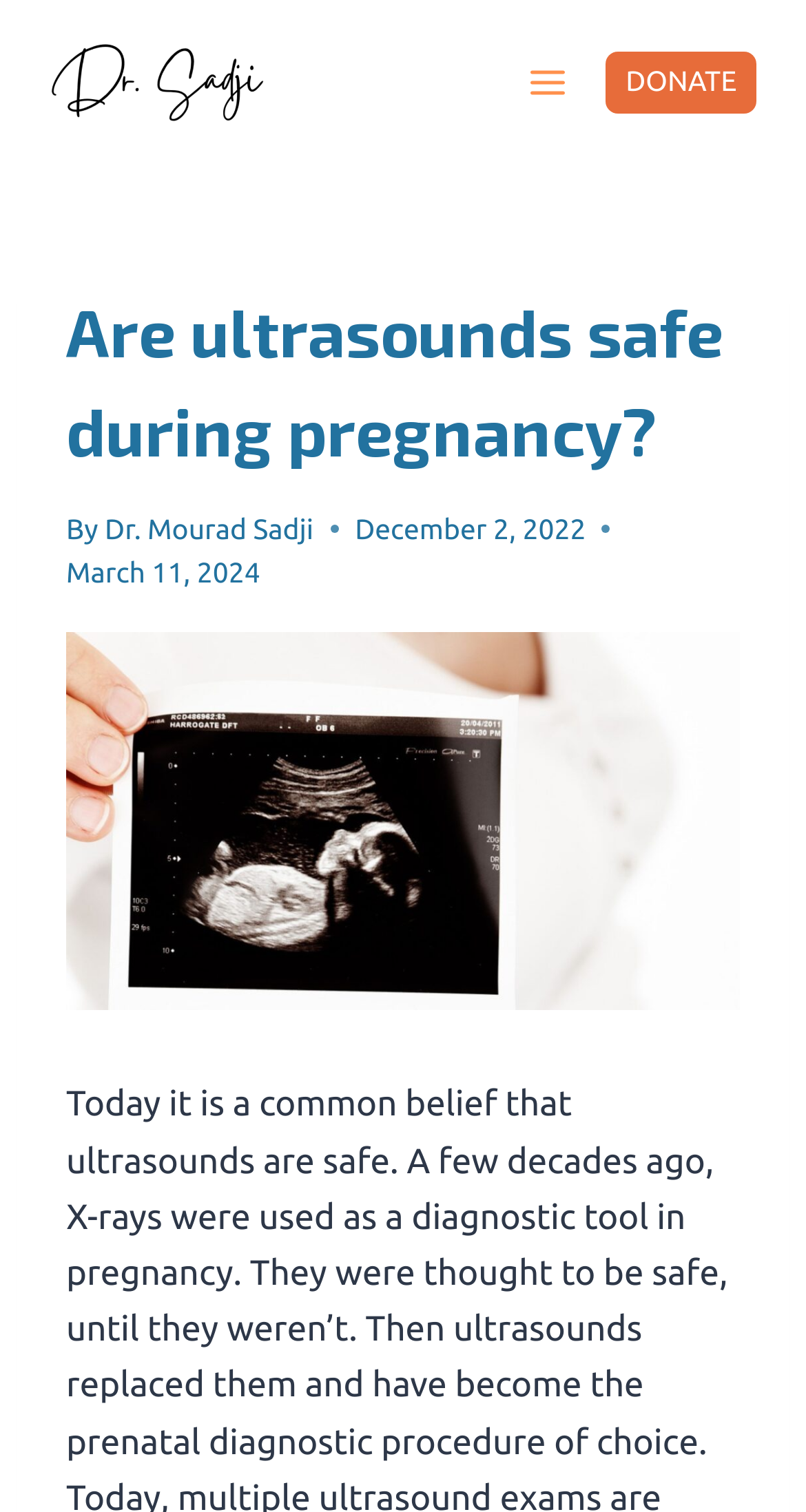Provide a one-word or short-phrase answer to the question:
What is the color of the CoachSadji logo?

Unknown